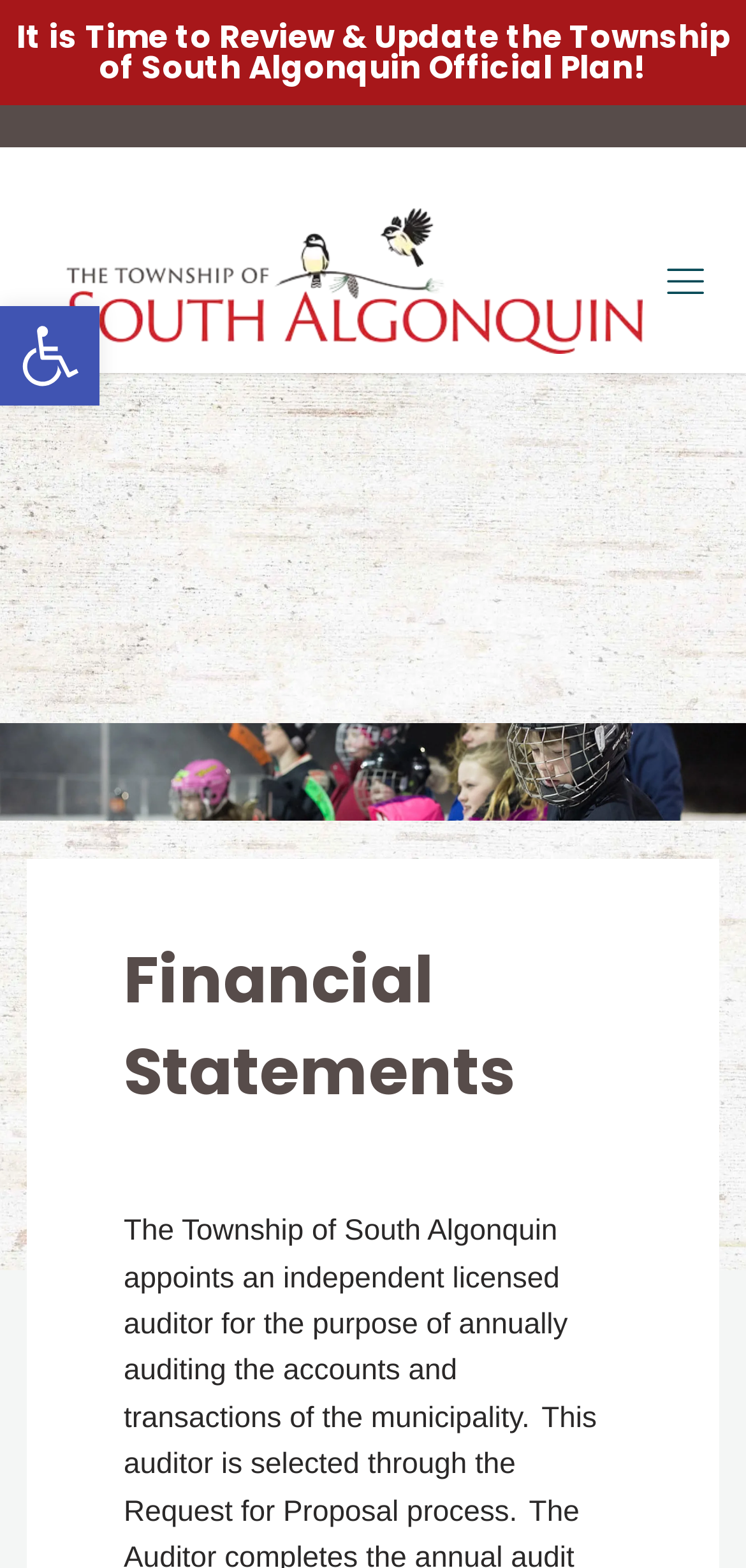Please specify the bounding box coordinates in the format (top-left x, top-left y, bottom-right x, bottom-right y), with values ranging from 0 to 1. Identify the bounding box for the UI component described as follows: Open toolbar Accessibility Tools

[0.0, 0.195, 0.133, 0.259]